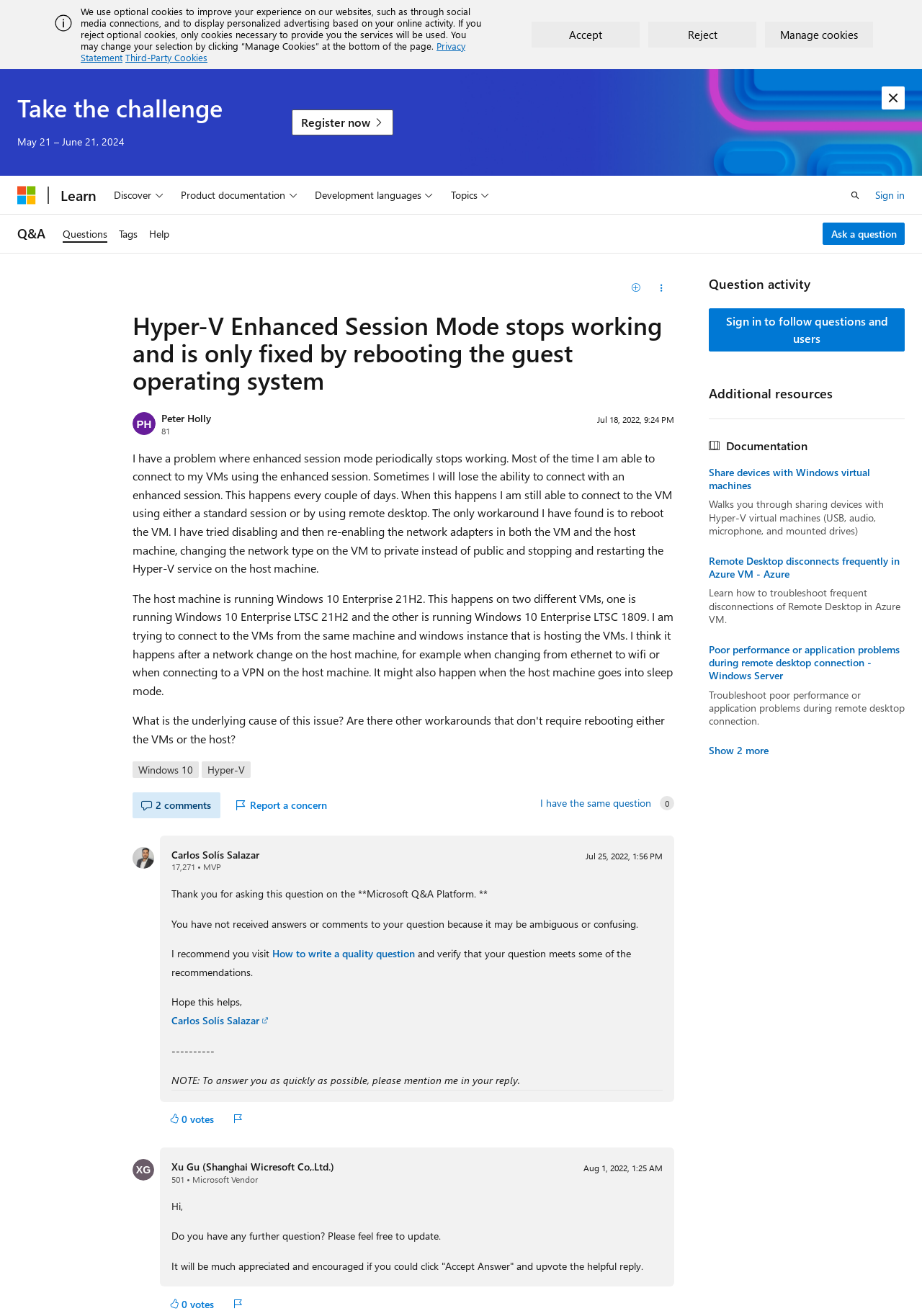Pinpoint the bounding box coordinates of the area that must be clicked to complete this instruction: "Sign in".

[0.949, 0.141, 0.981, 0.155]